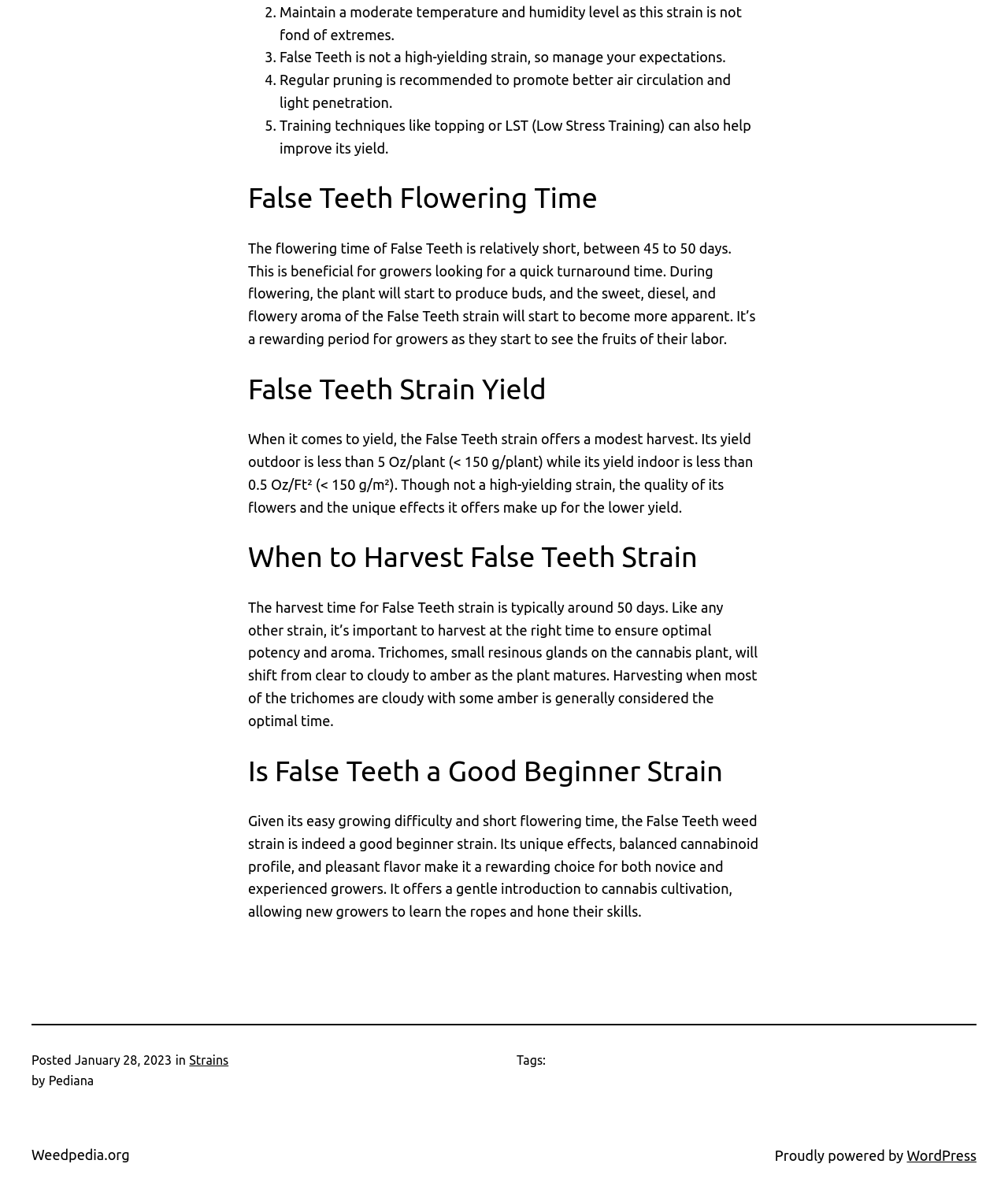What is the ideal temperature and humidity level for the False Teeth strain?
Utilize the image to construct a detailed and well-explained answer.

According to the webpage, the False Teeth strain is not fond of extremes, so it's recommended to maintain a moderate temperature and humidity level.